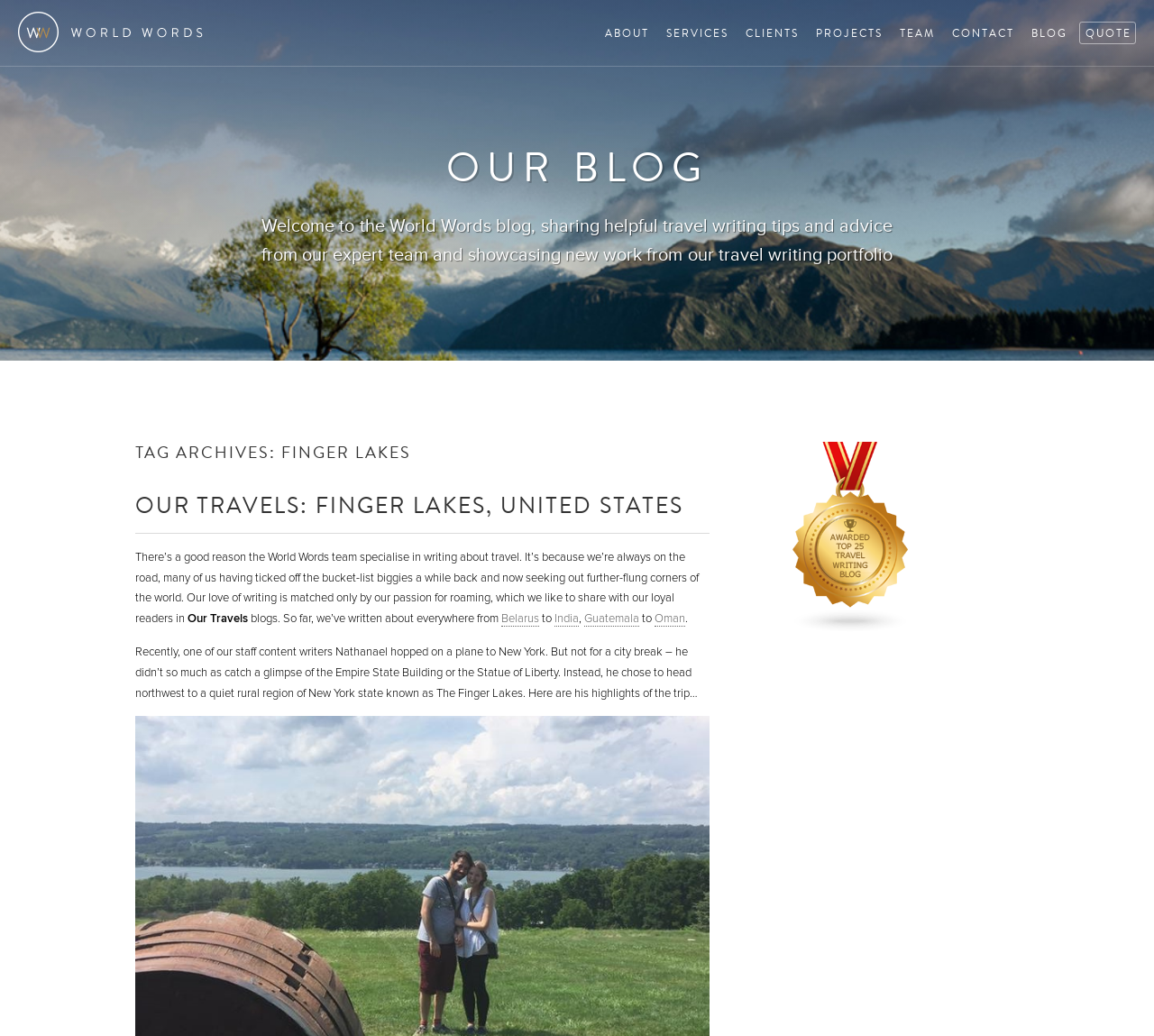Please identify the bounding box coordinates of the region to click in order to complete the task: "Click on the ABOUT link". The coordinates must be four float numbers between 0 and 1, specified as [left, top, right, bottom].

[0.52, 0.022, 0.566, 0.042]